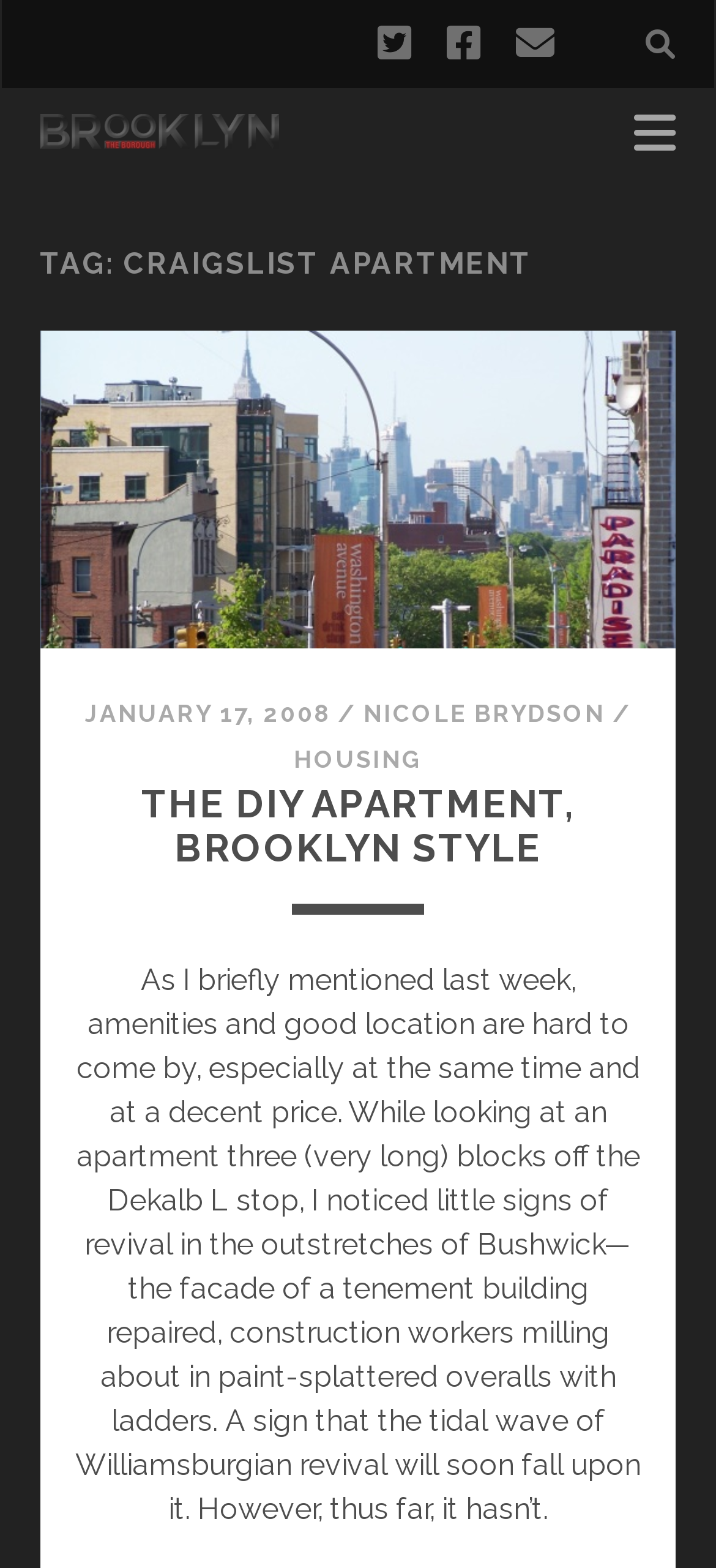Provide the bounding box coordinates of the area you need to click to execute the following instruction: "Click the button to search".

[0.871, 0.0, 0.973, 0.056]